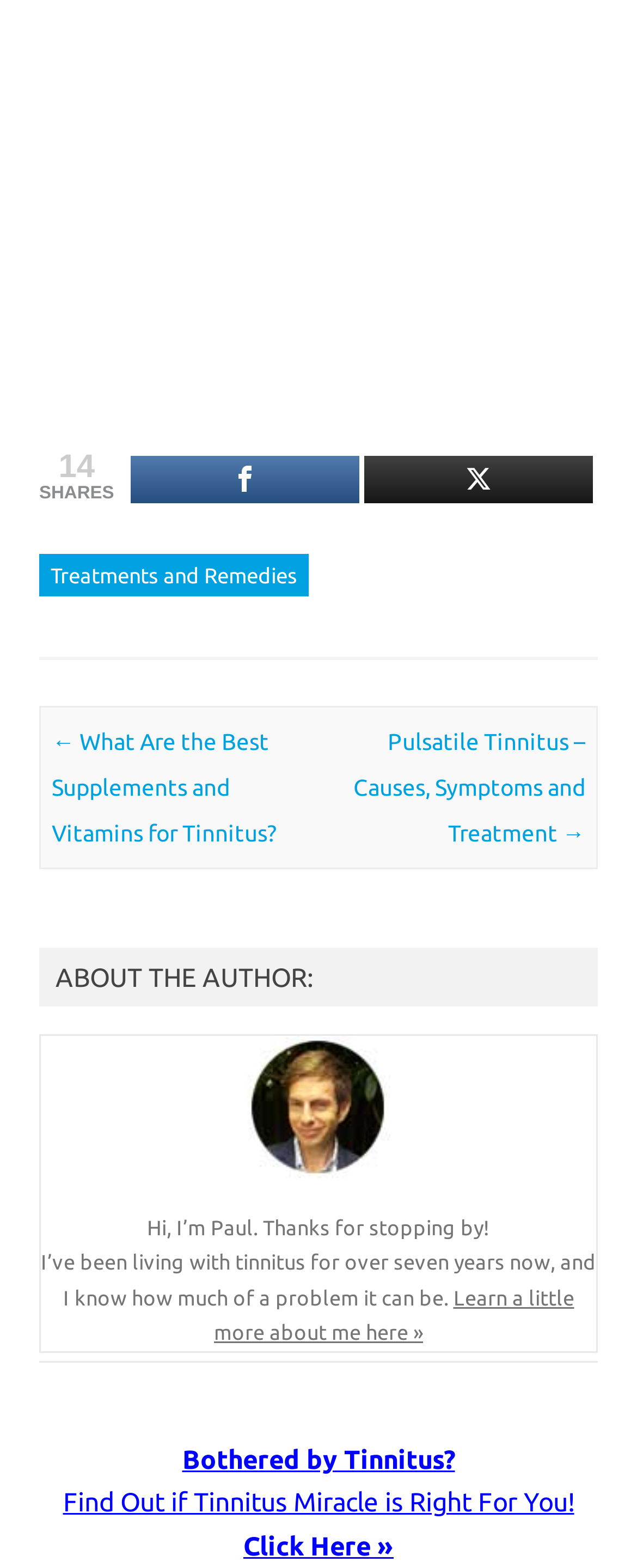Locate the bounding box coordinates of the clickable region to complete the following instruction: "Read about treatments and remedies."

[0.062, 0.353, 0.485, 0.38]